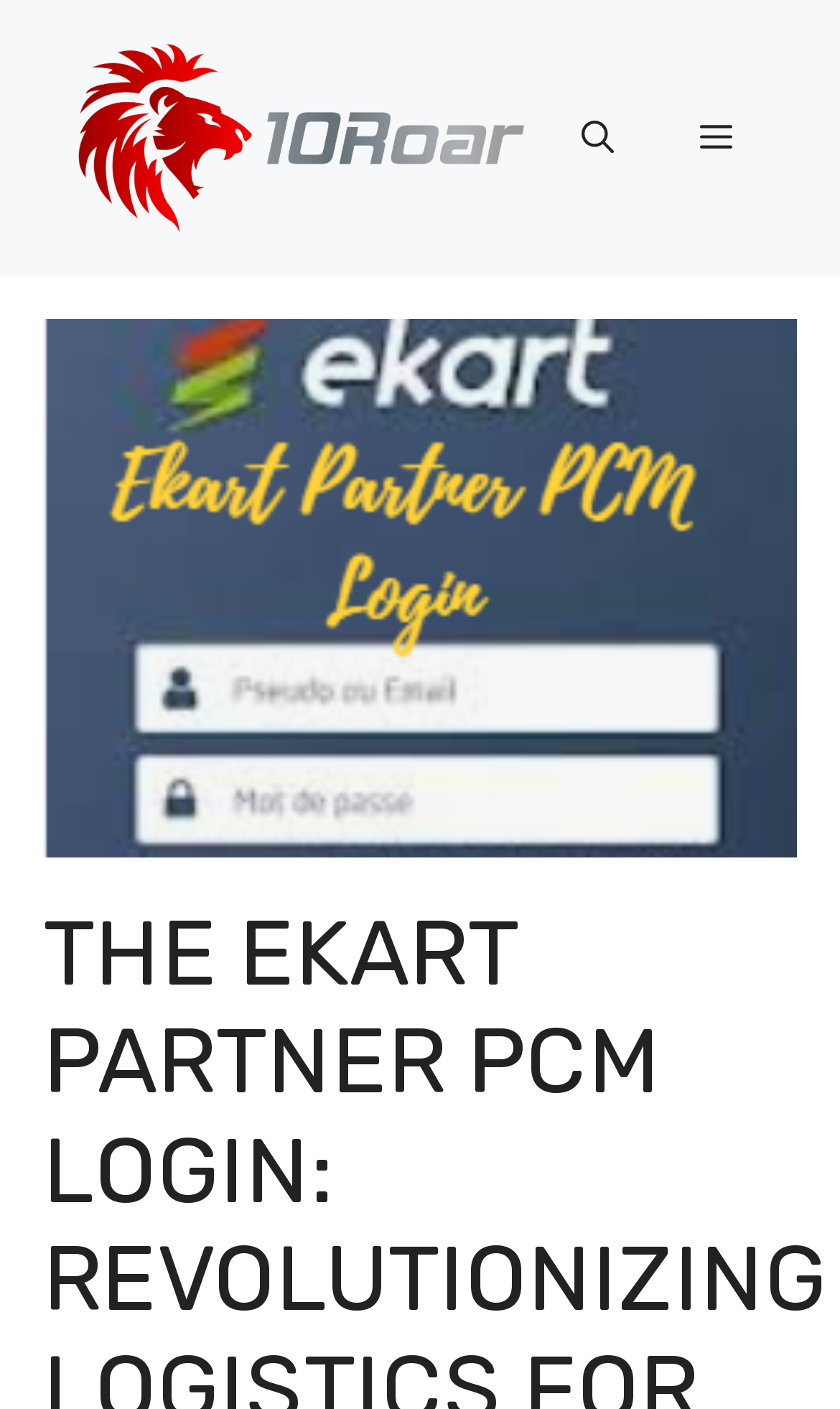What is the main image on the webpage?
Answer the question with as much detail as you can, using the image as a reference.

The main image on the webpage is a figure that takes up most of the screen, and it is an image with the text 'pcm ekart' written on it.